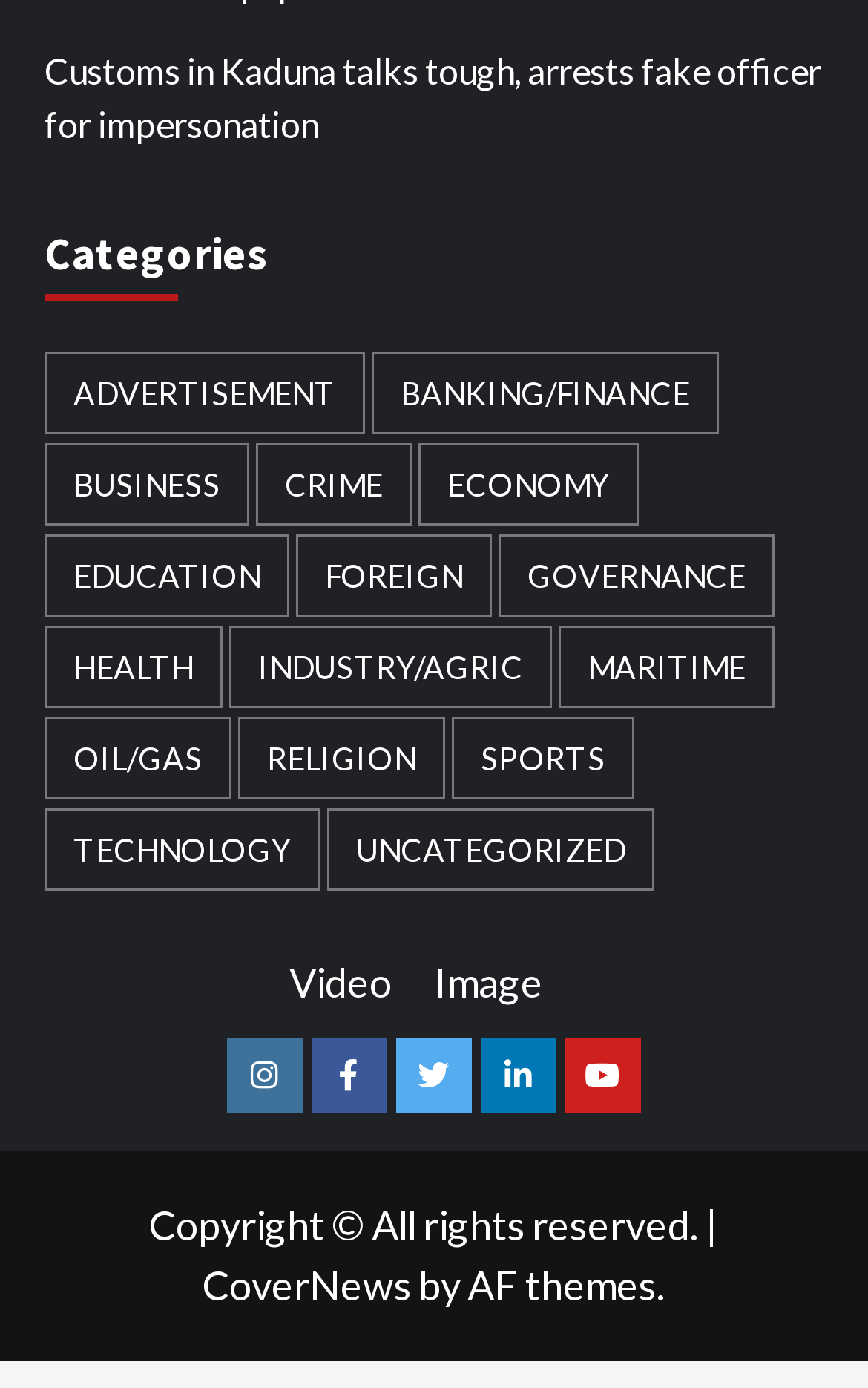Locate the bounding box coordinates of the element to click to perform the following action: 'Click on the 'Categories' heading'. The coordinates should be given as four float values between 0 and 1, in the form of [left, top, right, bottom].

[0.051, 0.15, 0.949, 0.238]